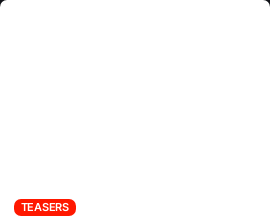Give a one-word or one-phrase response to the question: 
Where is the image positioned on the webpage?

Within a section labeled 'TEASERS'